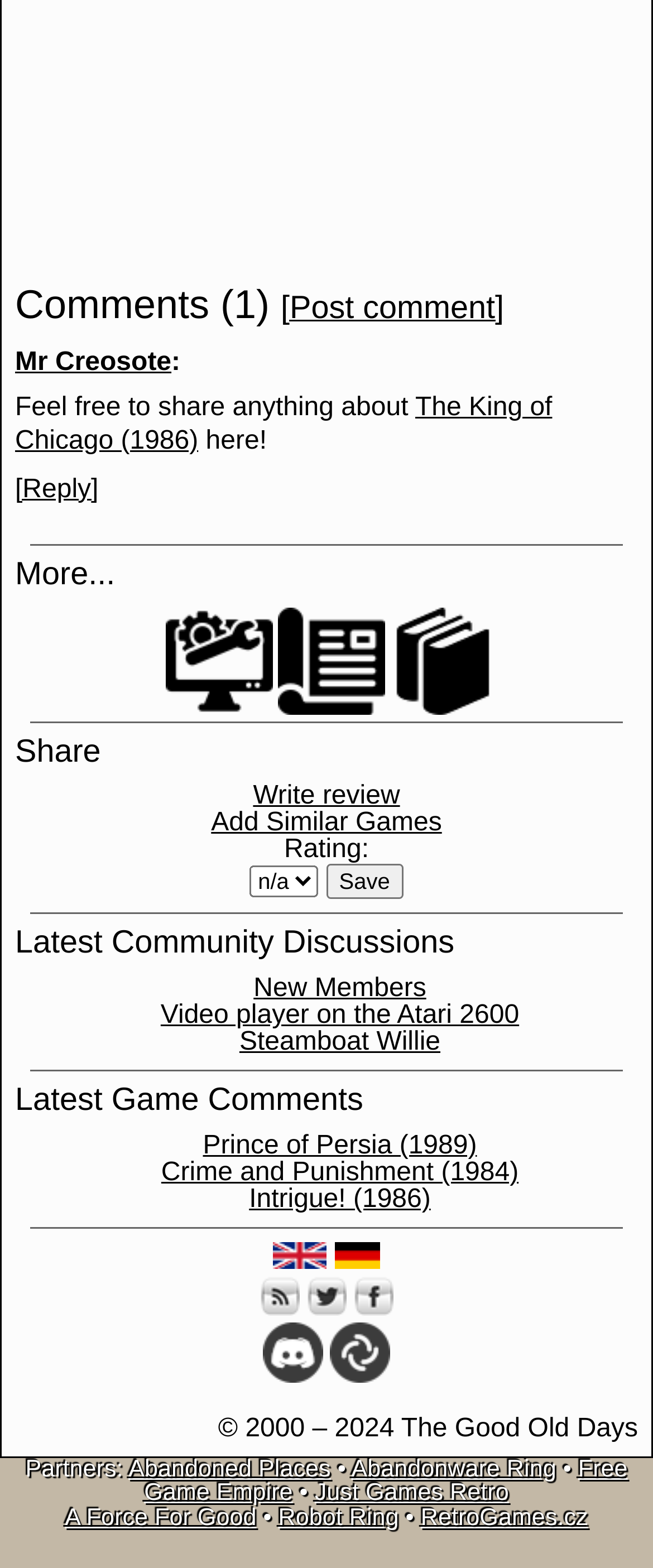Use a single word or phrase to answer the question: What is the language of the website?

English